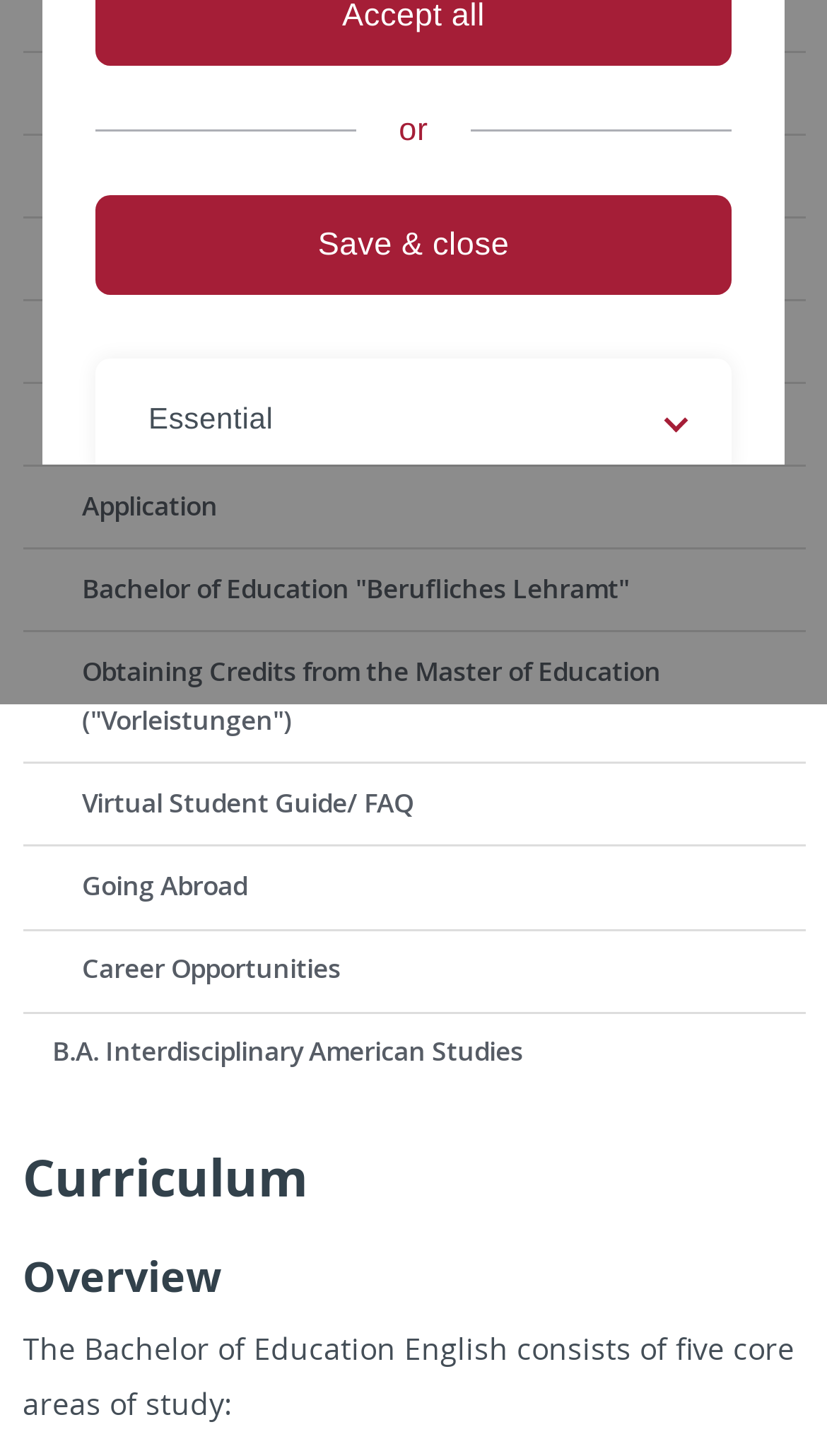Given the element description Homepage, identify the bounding box coordinates for the UI element on the webpage screenshot. The format should be (top-left x, top-left y, bottom-right x, bottom-right y), with values between 0 and 1.

None